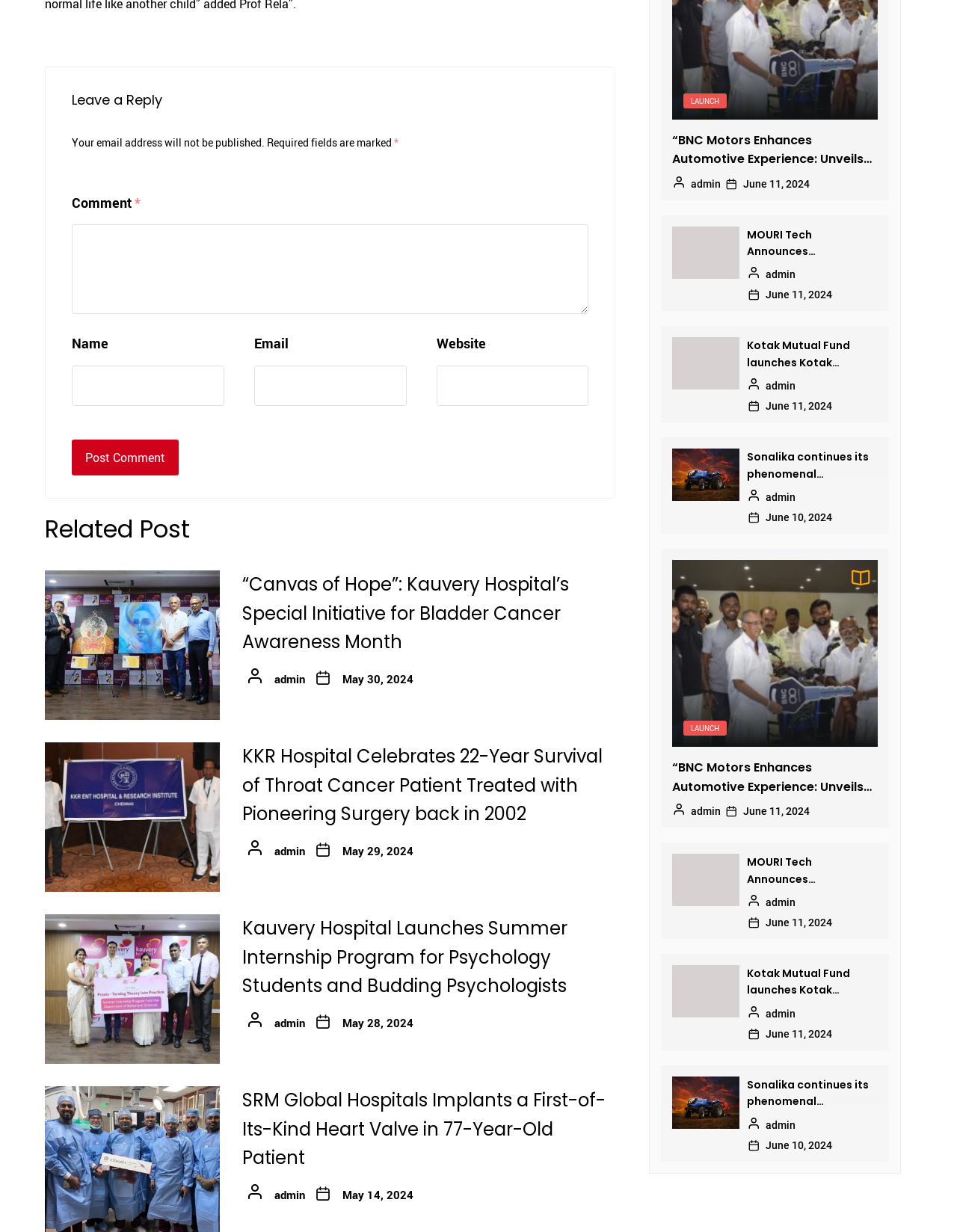What is the purpose of the 'Post Comment' button?
Respond to the question with a single word or phrase according to the image.

To submit a comment